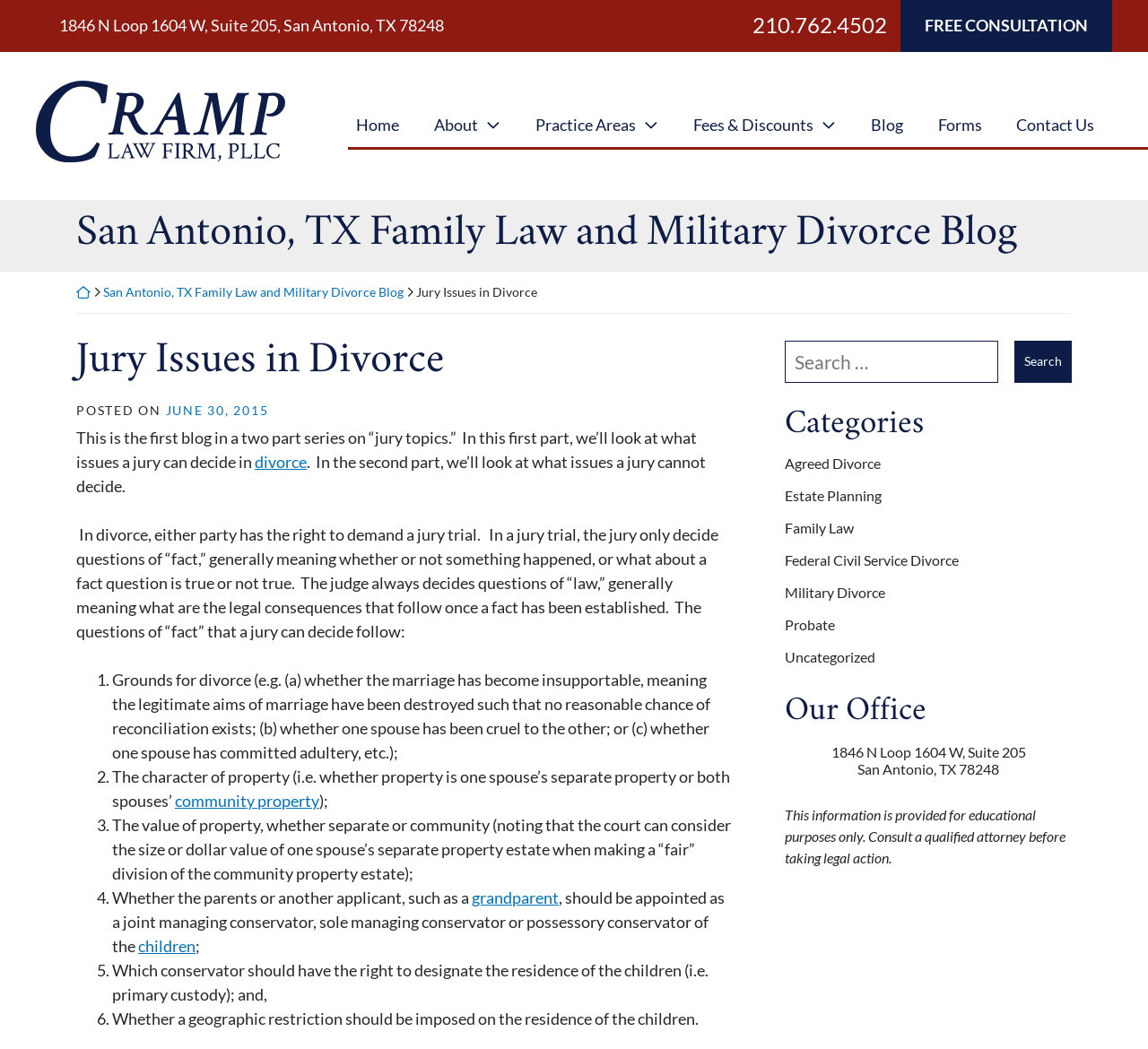Based on the element description "Fees & Discounts", predict the bounding box coordinates of the UI element.

[0.6, 0.099, 0.731, 0.132]